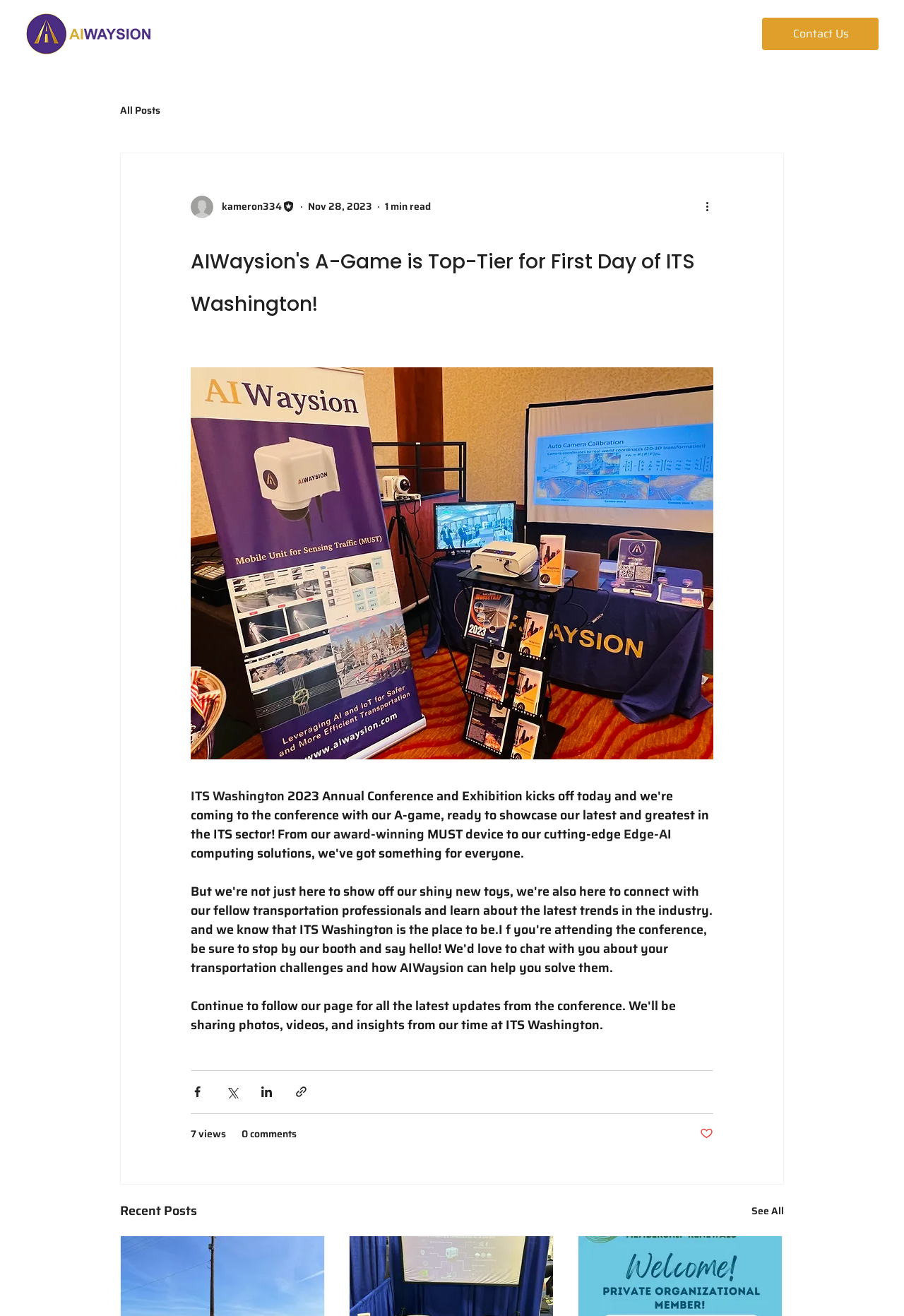What is the type of device mentioned in the article? Refer to the image and provide a one-word or short phrase answer.

MUST device